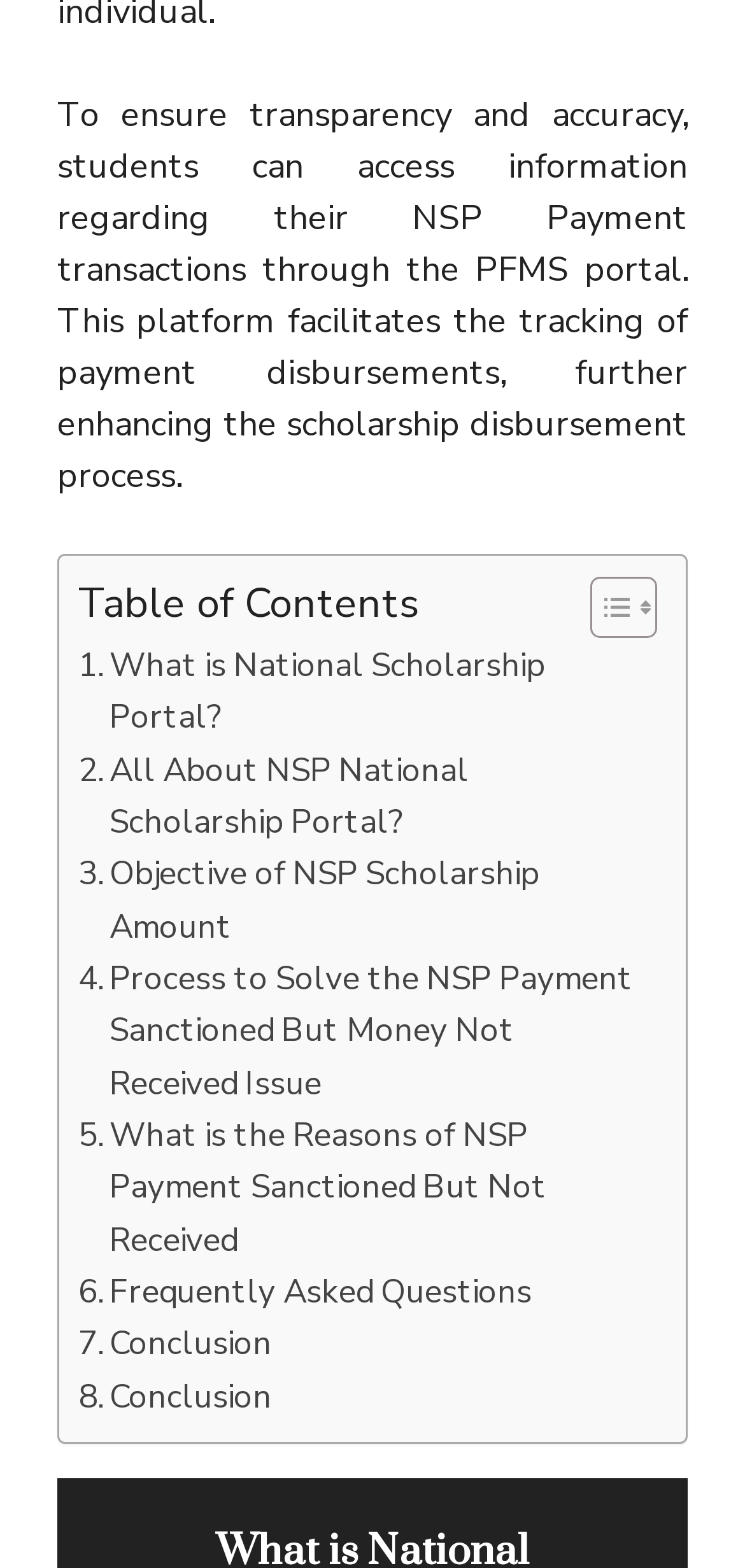Locate the bounding box coordinates of the element I should click to achieve the following instruction: "Check Frequently Asked Questions".

[0.105, 0.808, 0.714, 0.841]